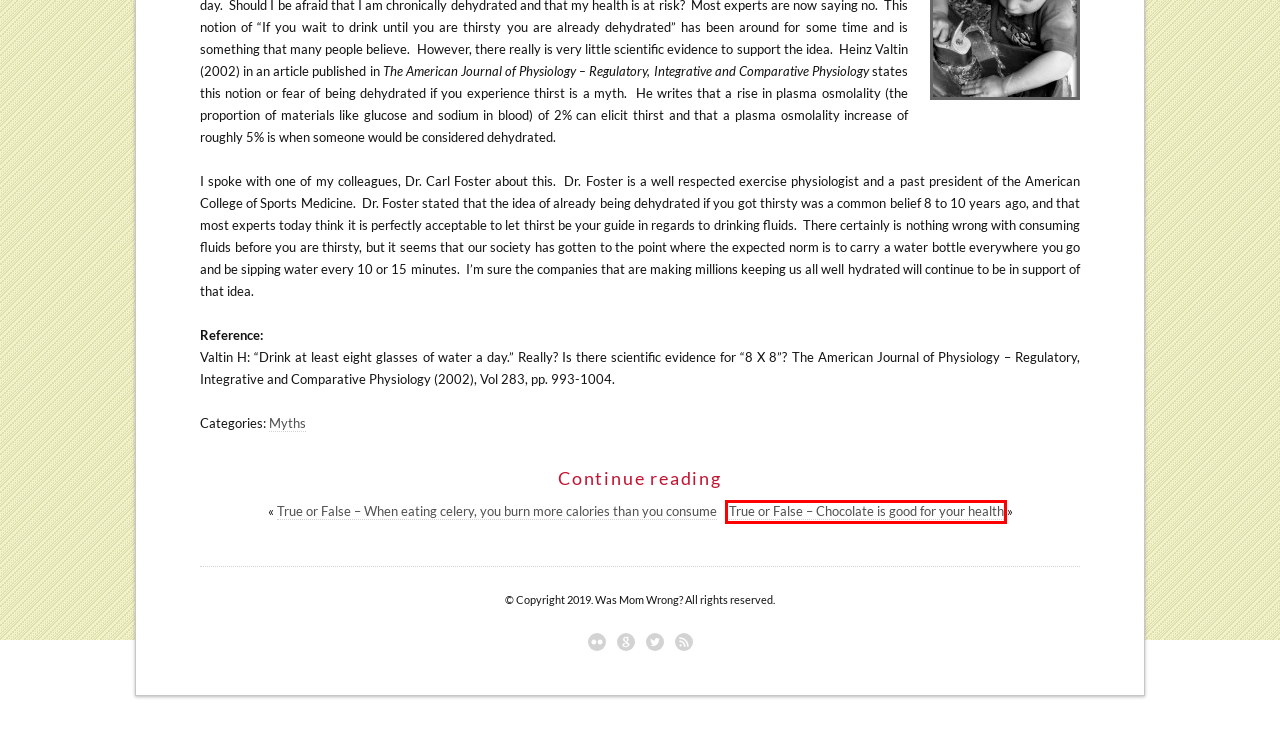You have been given a screenshot of a webpage, where a red bounding box surrounds a UI element. Identify the best matching webpage description for the page that loads after the element in the bounding box is clicked. Options include:
A. Myths | Was Mom Wrong?
B. Endorsements | Was Mom Wrong?
C. Was Mom Wrong?
D. Products | Was Mom Wrong?
E. Clients | Was Mom Wrong?
F. True or False – When eating celery, you burn more calories than you consume | Was Mom Wrong?
G. True or False – Chocolate is good for your health | Was Mom Wrong?
H. Services | Was Mom Wrong?

G